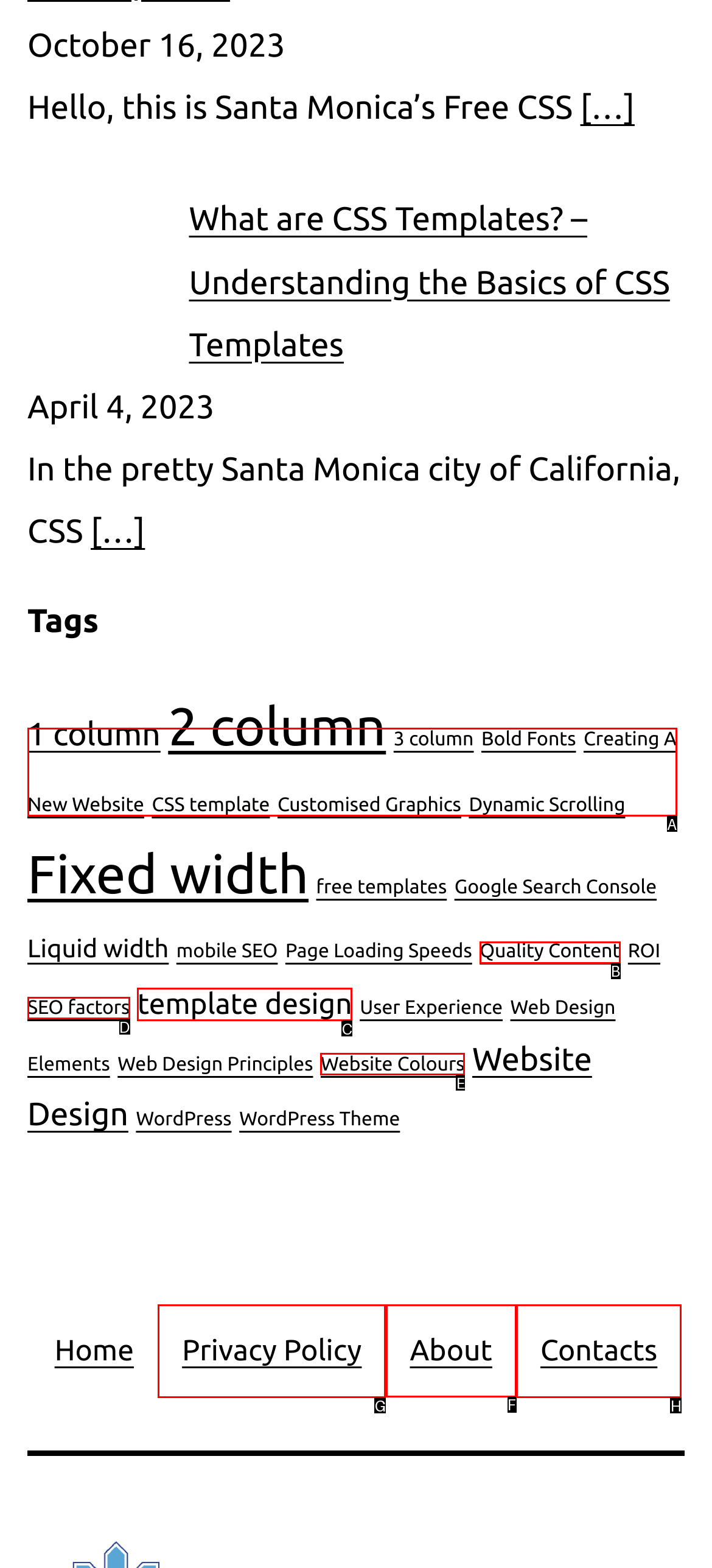Determine which HTML element to click on in order to complete the action: Go to the 'About' page.
Reply with the letter of the selected option.

F